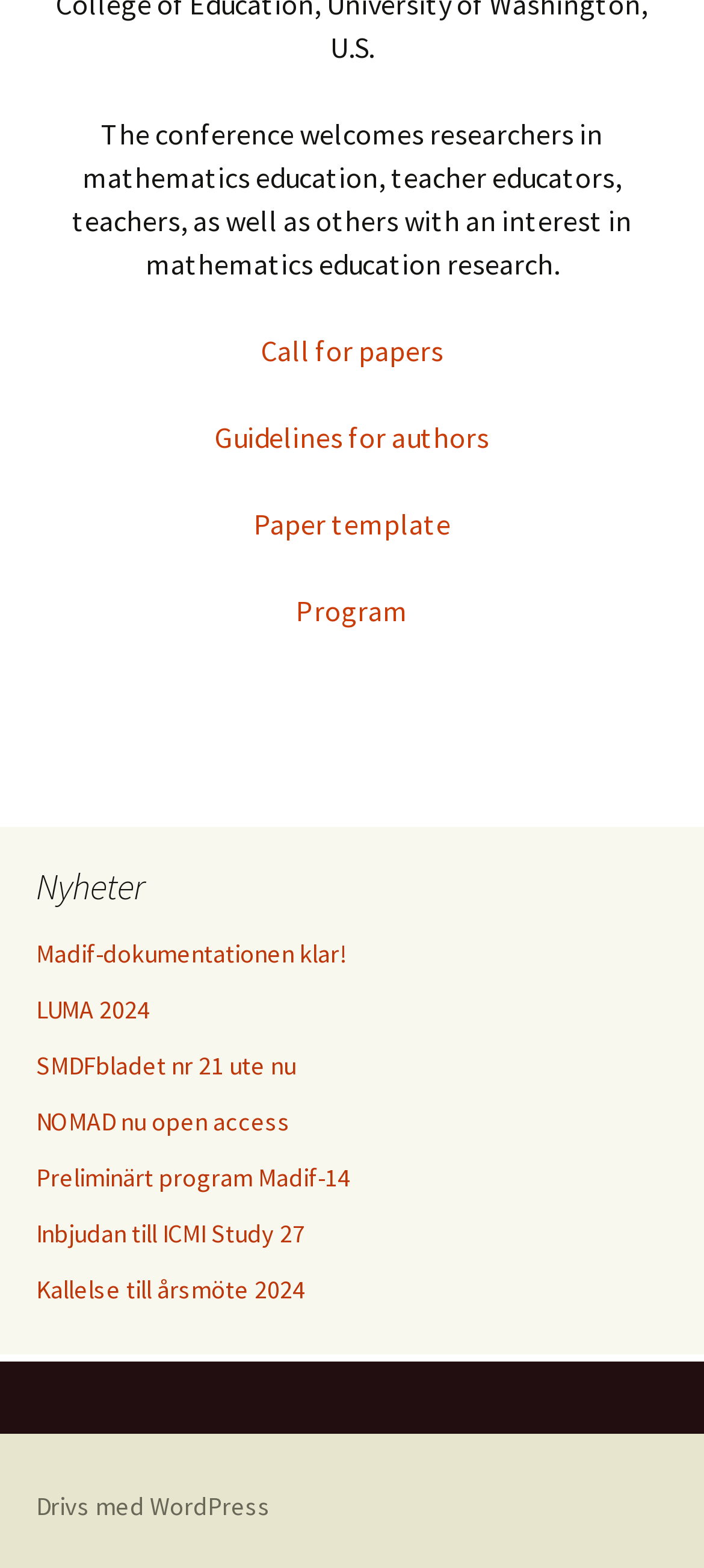What is the platform used to drive the website?
Please provide a single word or phrase answer based on the image.

WordPress